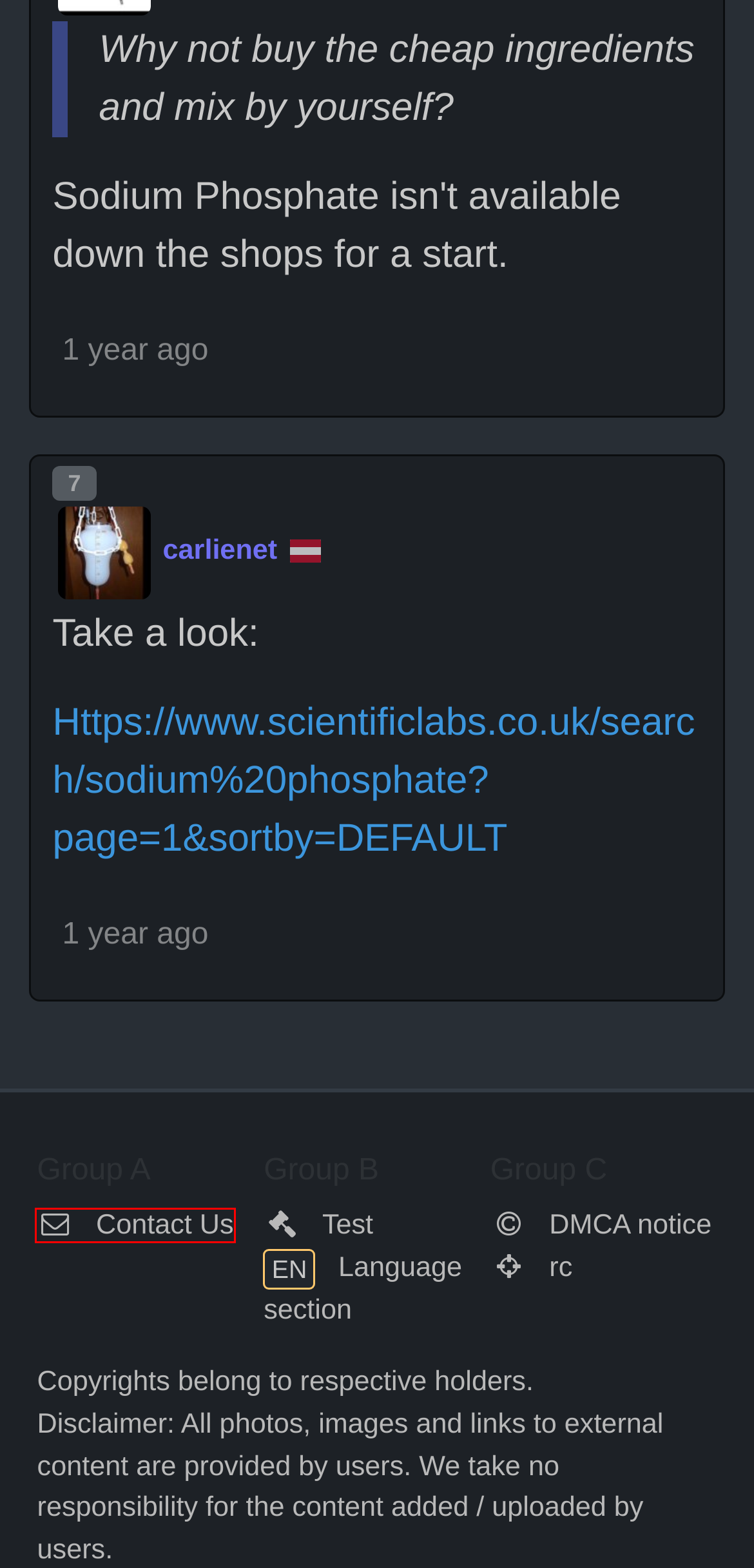You have a screenshot of a webpage with an element surrounded by a red bounding box. Choose the webpage description that best describes the new page after clicking the element inside the red bounding box. Here are the candidates:
A. Zity | Front page
B. Zity | DMCA notice
C. Discussions | Enemas
D. Zity
E. Search Results | Scientific Laboratory Supplies (SLS) Ltd
F. Zity | Contact Us
G. Enemas | Recipes and solutions
H. Zity | Discussions

F